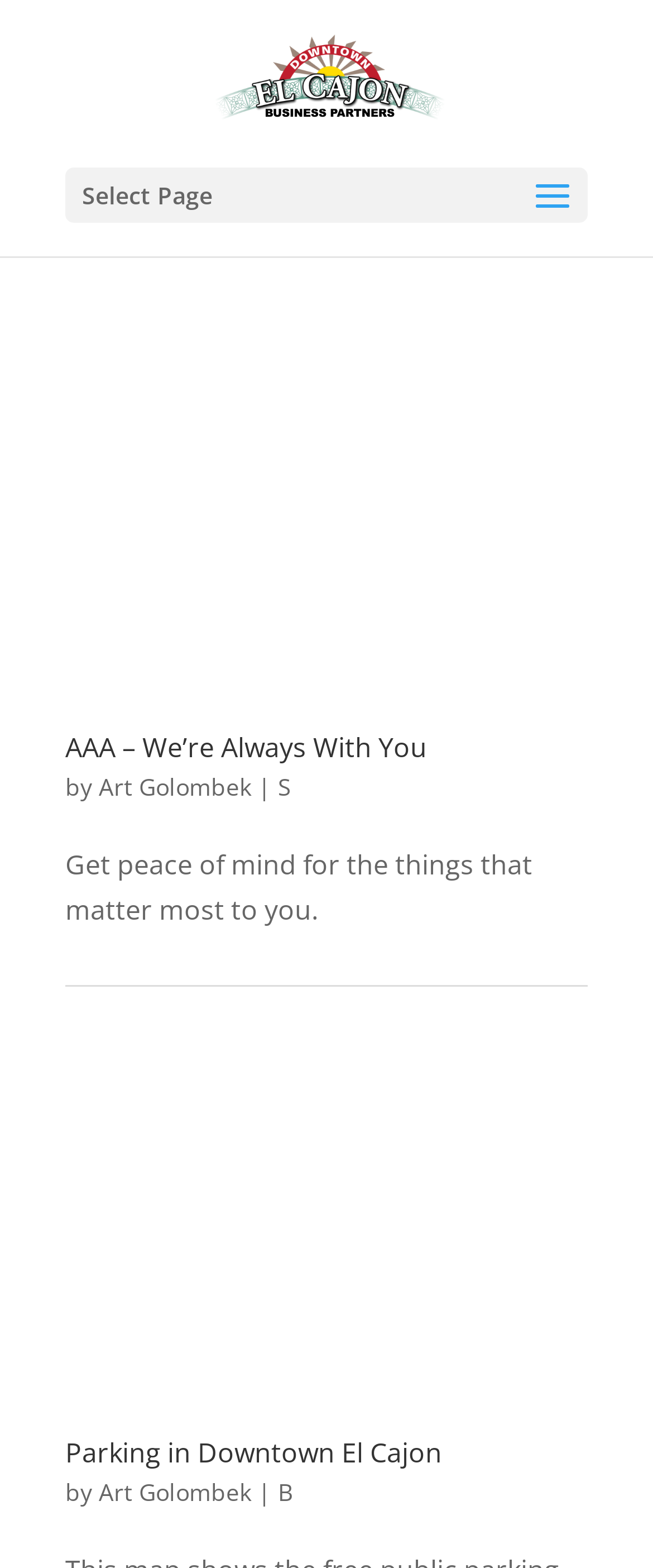How many links are on this page?
Refer to the screenshot and respond with a concise word or phrase.

7